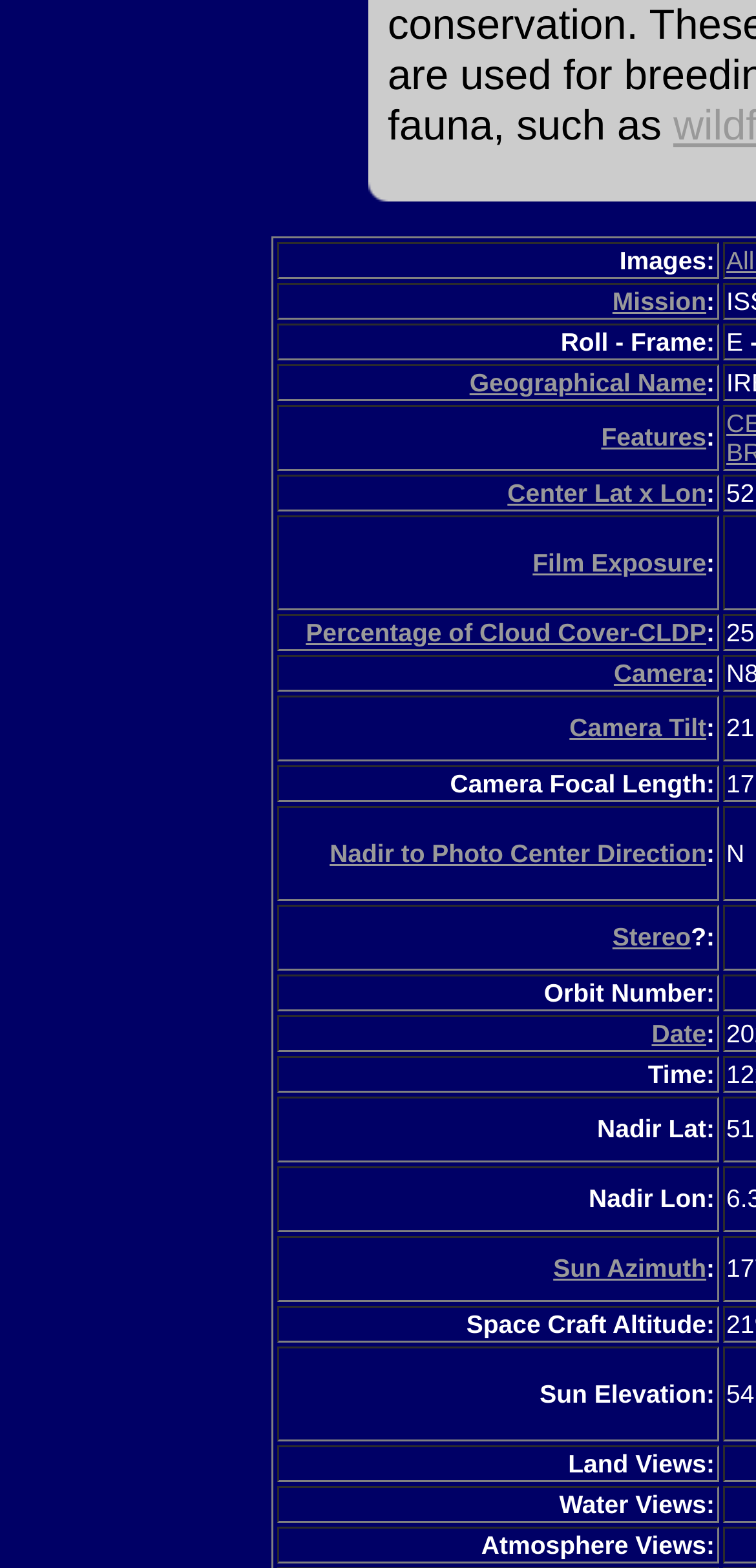Identify the bounding box coordinates for the region to click in order to carry out this instruction: "View Mission". Provide the coordinates using four float numbers between 0 and 1, formatted as [left, top, right, bottom].

[0.81, 0.183, 0.934, 0.201]